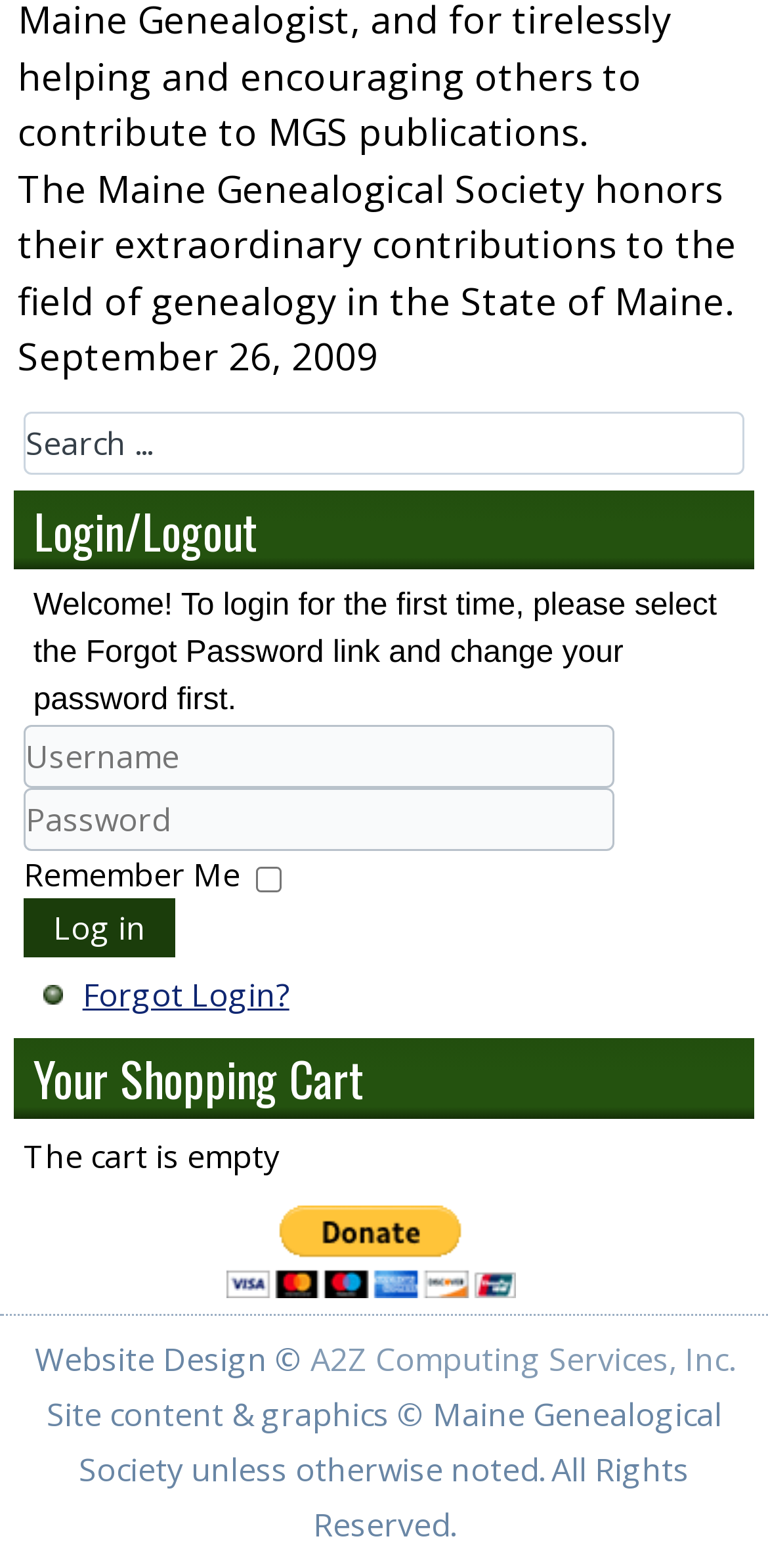Please locate the bounding box coordinates of the element that should be clicked to complete the given instruction: "log in".

[0.03, 0.573, 0.228, 0.611]